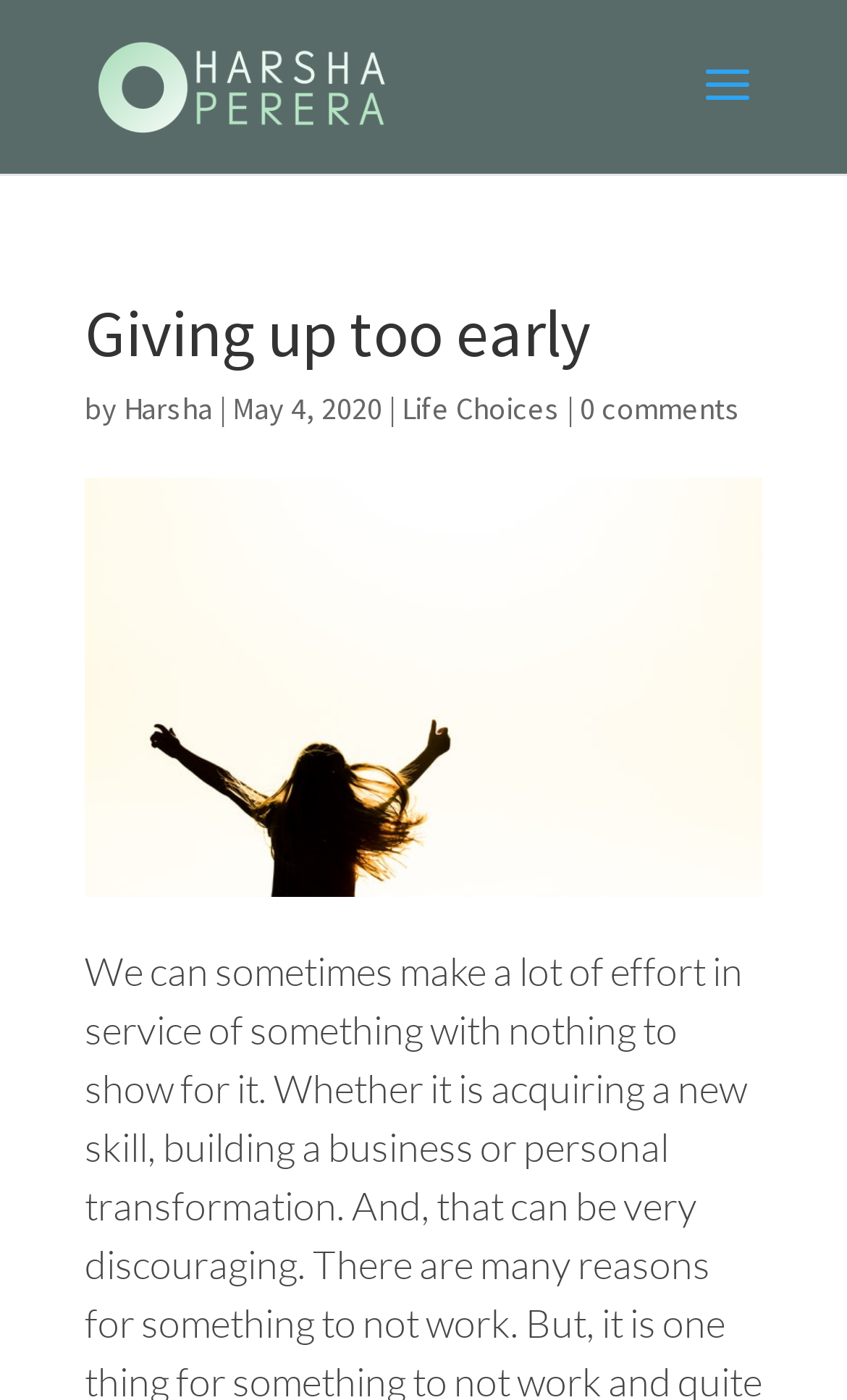Using the webpage screenshot, locate the HTML element that fits the following description and provide its bounding box: "0 comments".

[0.685, 0.278, 0.874, 0.306]